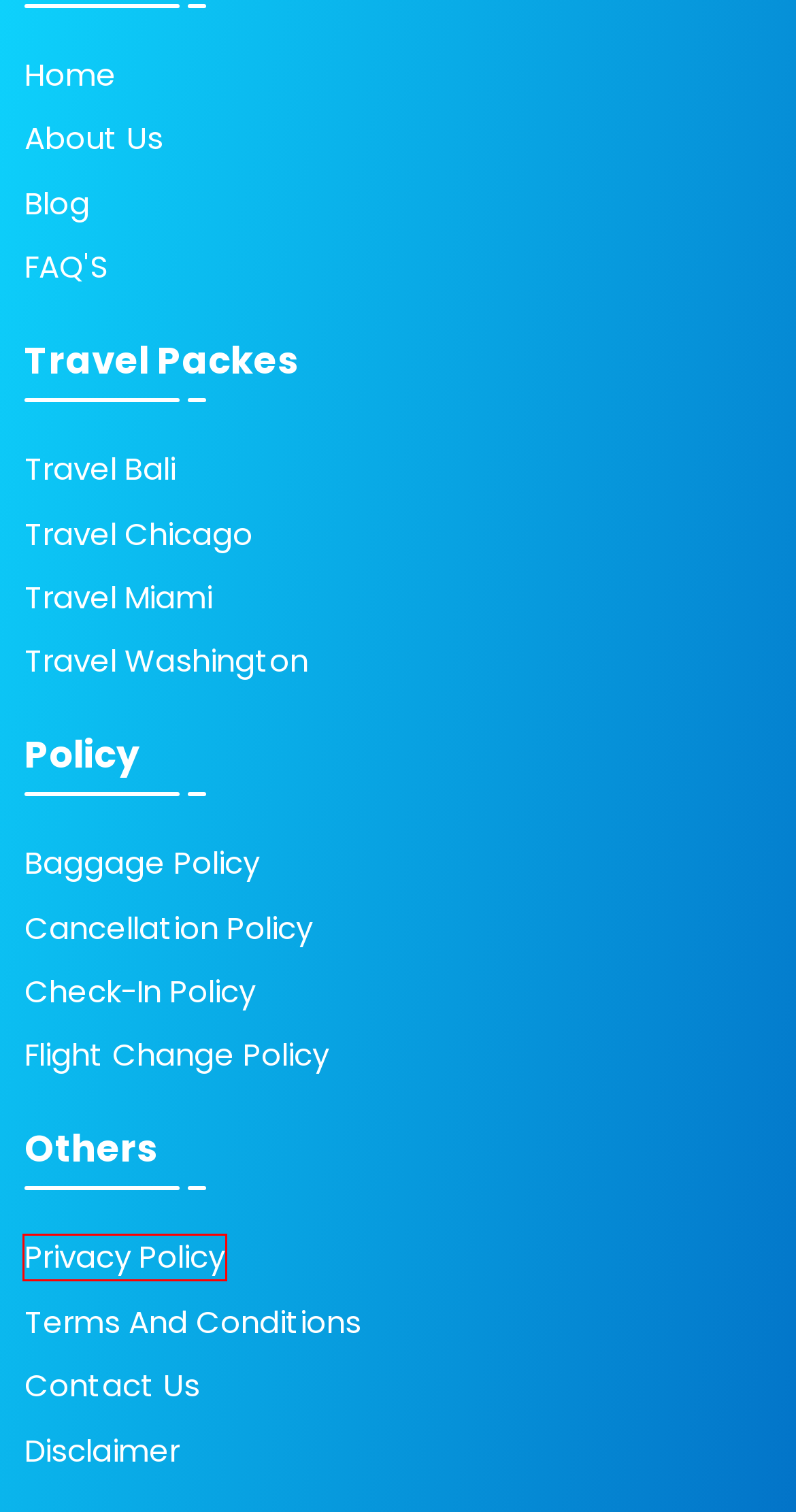You have been given a screenshot of a webpage with a red bounding box around a UI element. Select the most appropriate webpage description for the new webpage that appears after clicking the element within the red bounding box. The choices are:
A. Disclaimer - Spirit Flight Deals
B. Spirit Flight Change Policy - Helpful Guide - Spirit Flight Deals
C. Blogs - Spirit Flight Deals
D. Spirit Airlines Baggage Policy (Updated) and Fees - 2023-24
E. Terms and Conditions - Spirit Flight Deals
F. FAQs - Spirit Flight Deals
G. Privacy Policy - Spirit Flight Deals
H. What is Spirit Airlines cancellation policy?

G